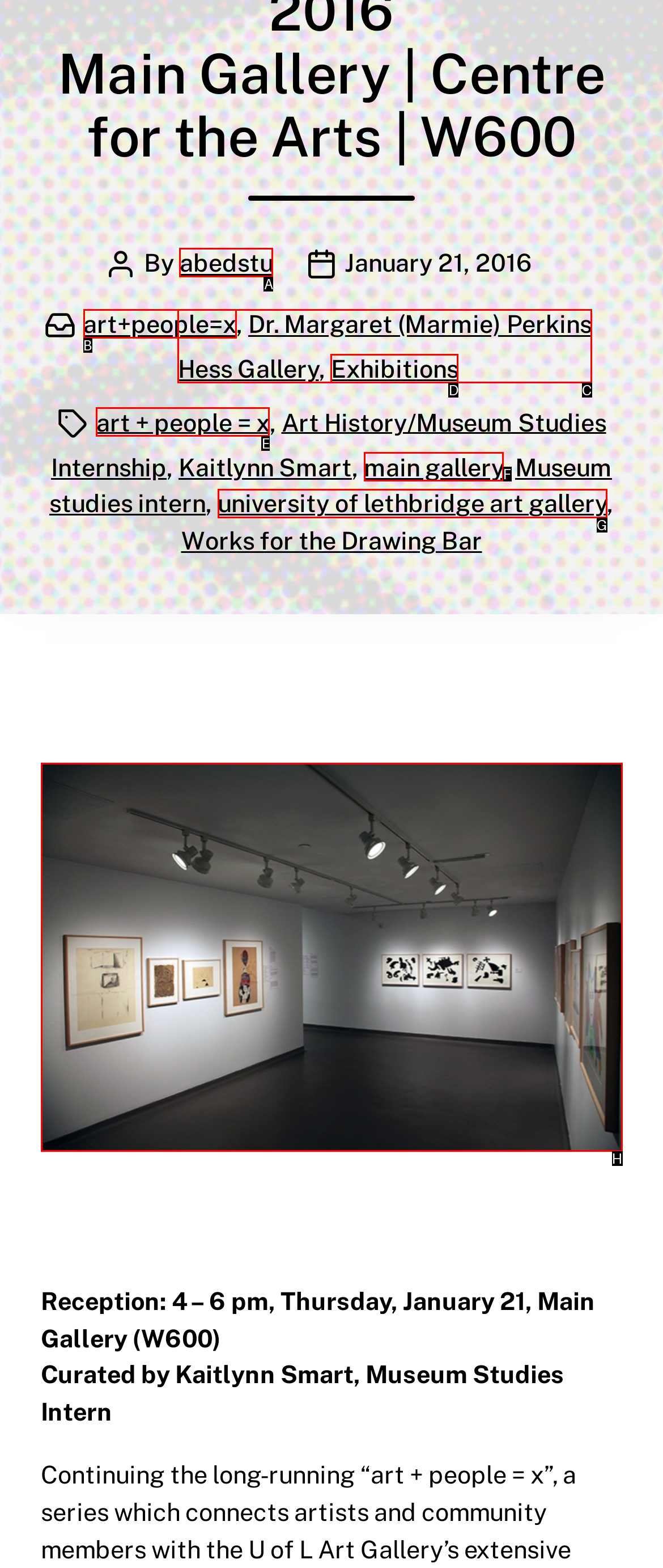From the provided options, which letter corresponds to the element described as: art + people = x
Answer with the letter only.

E